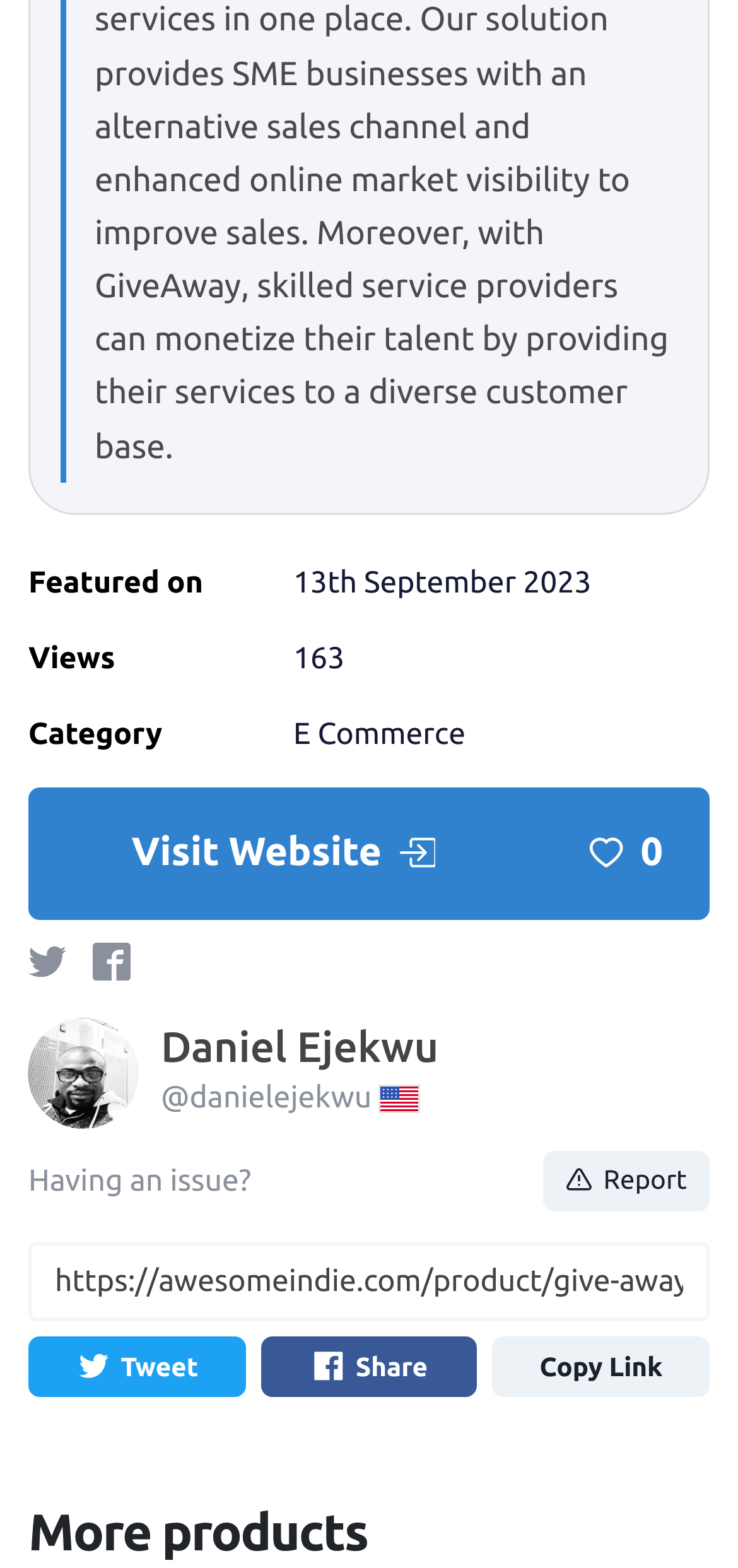Please mark the clickable region by giving the bounding box coordinates needed to complete this instruction: "Click on the 'Share' button".

[0.353, 0.853, 0.647, 0.891]